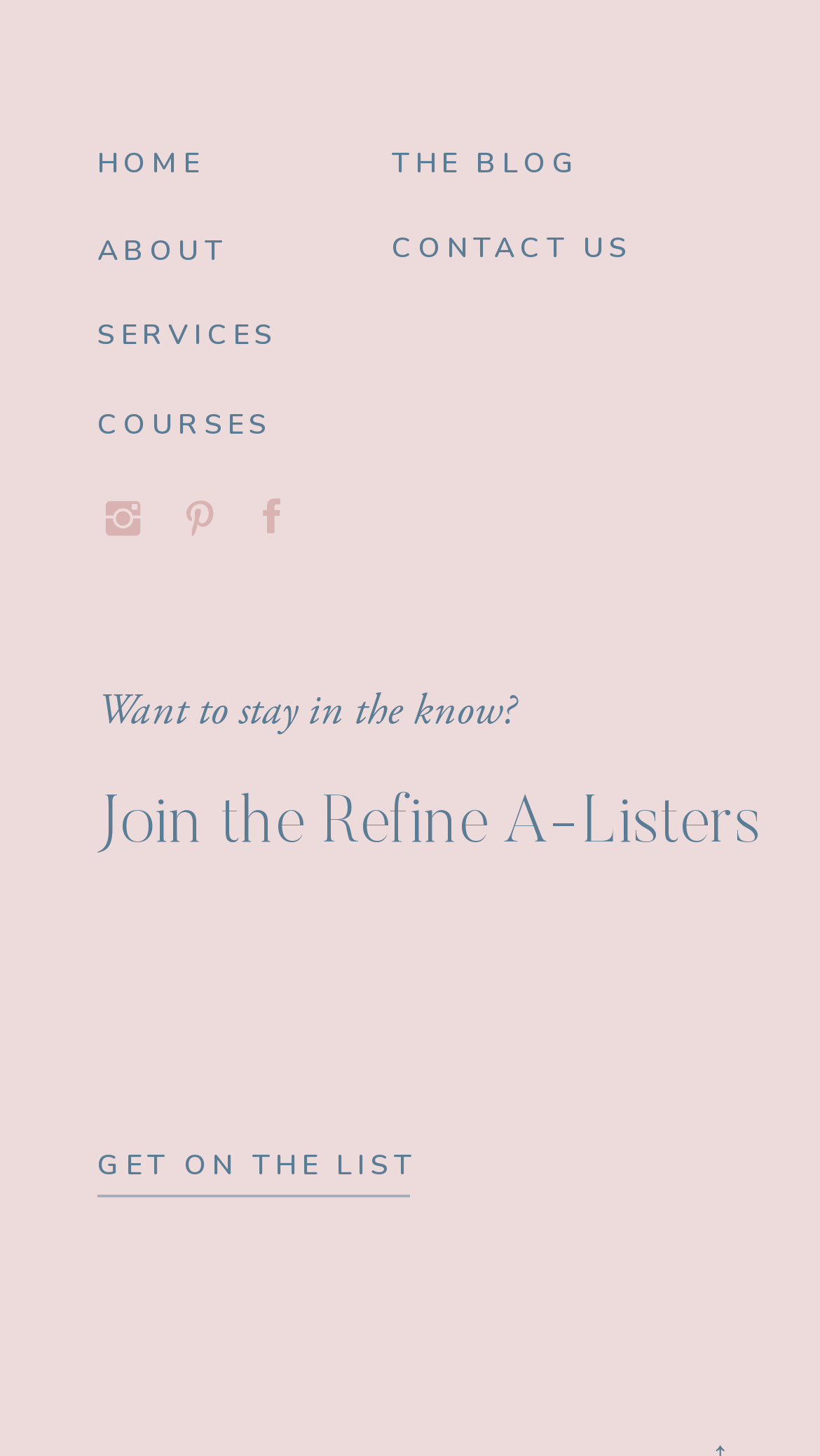Identify the bounding box coordinates for the element that needs to be clicked to fulfill this instruction: "contact us". Provide the coordinates in the format of four float numbers between 0 and 1: [left, top, right, bottom].

[0.478, 0.155, 0.866, 0.194]